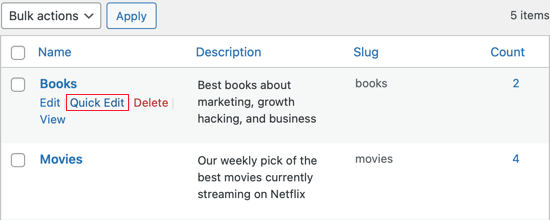Please provide a one-word or short phrase answer to the question:
What is the purpose of the 'Quick Edit' link?

Modify category details